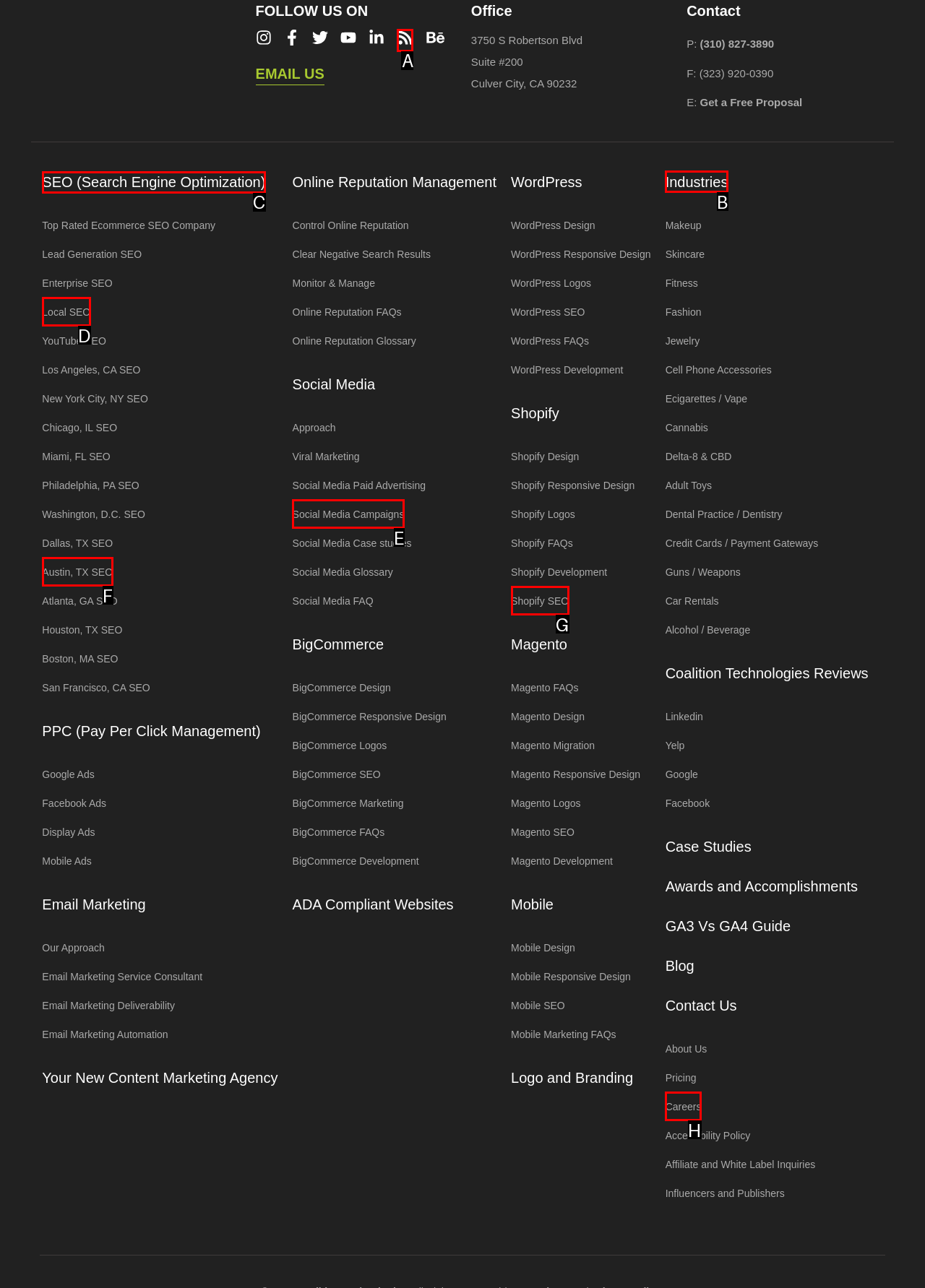Choose the correct UI element to click for this task: Learn about SEO Answer using the letter from the given choices.

C